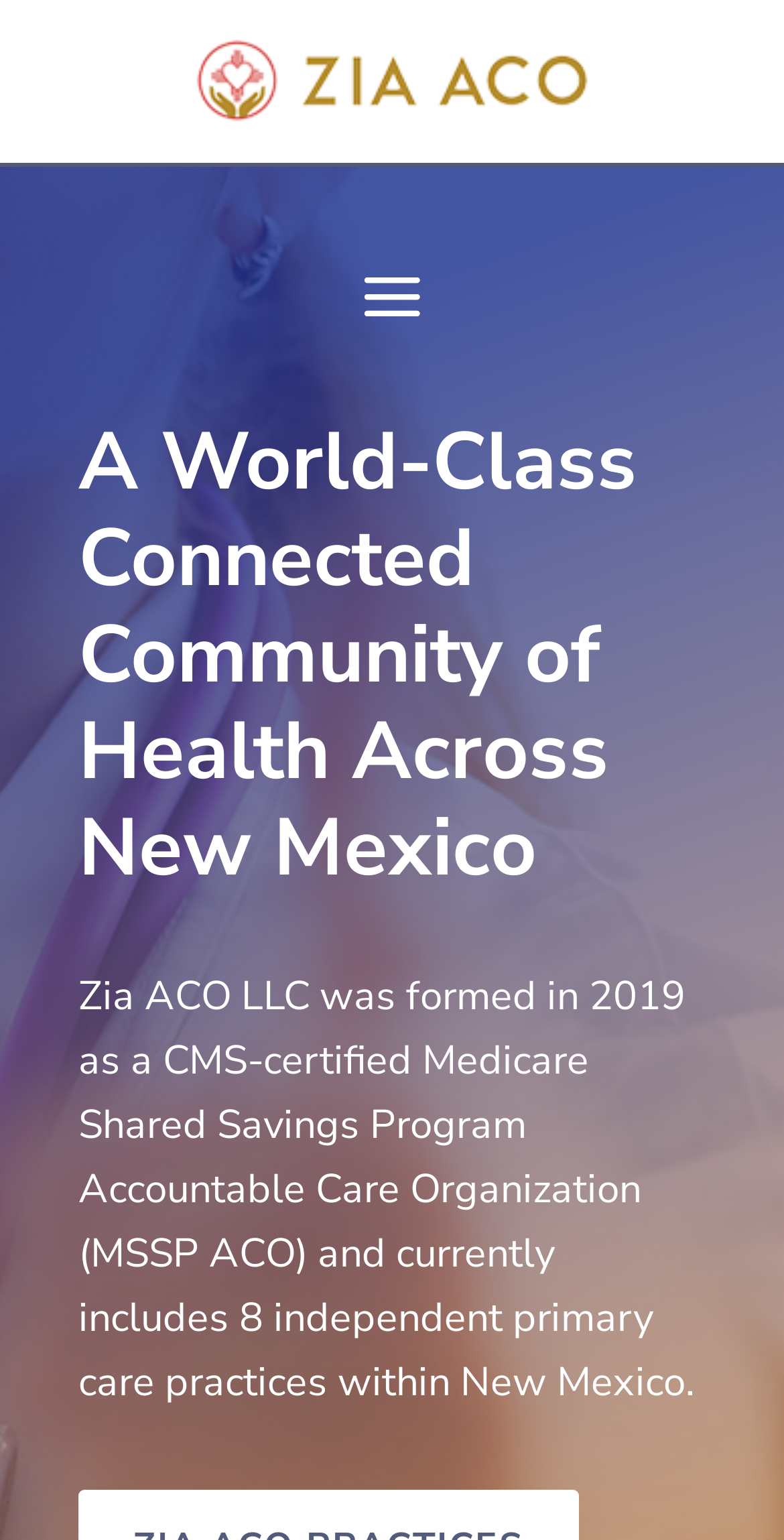Locate the heading on the webpage and return its text.

A World-Class Connected Community of Health Across New Mexico